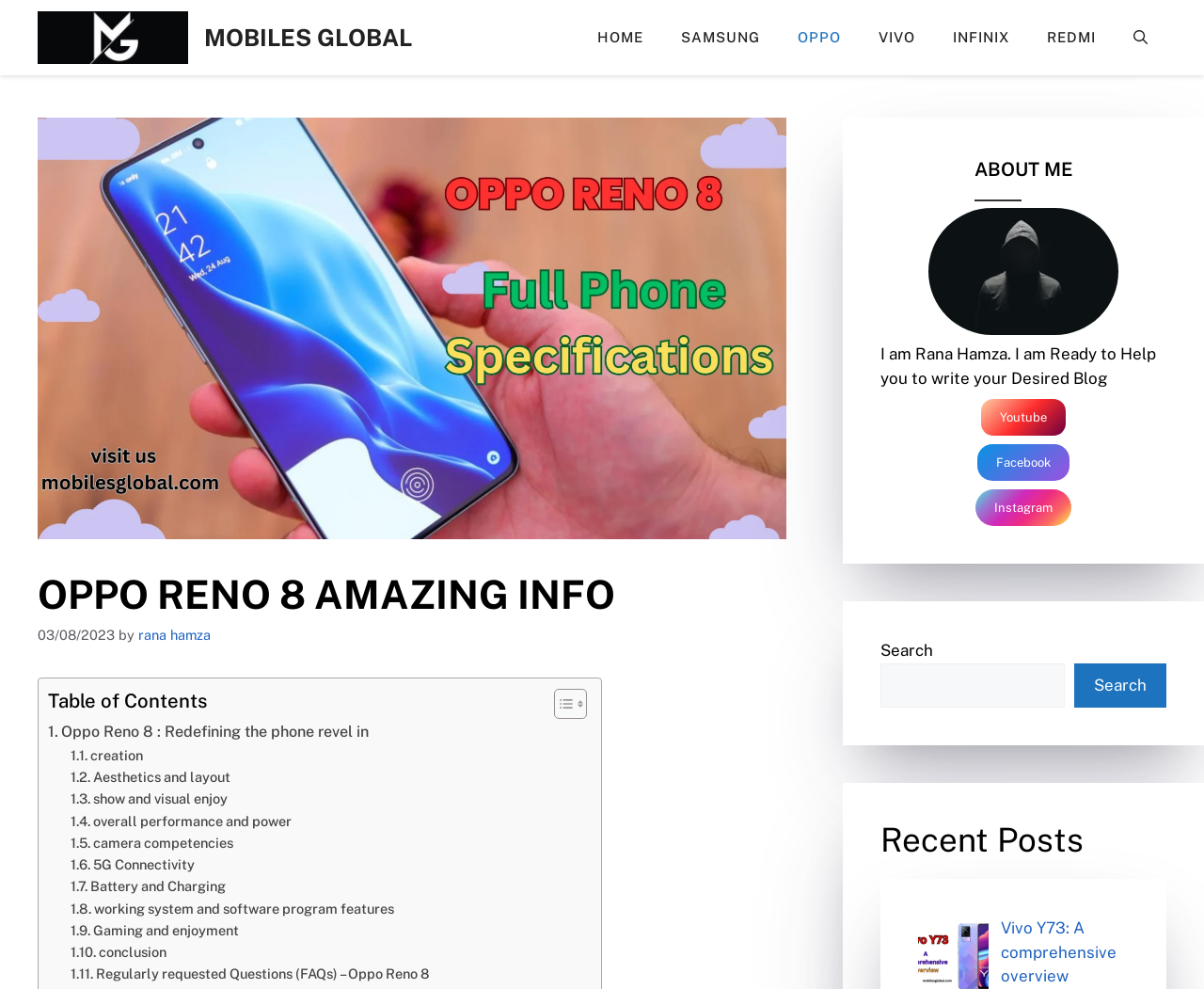Based on the image, please respond to the question with as much detail as possible:
What is the purpose of the 'Toggle Table of Content' button?

The button is located next to the 'Table of Contents' heading, and its purpose is to allow the user to toggle the visibility of the table of contents, which lists the different sections of the blog post.